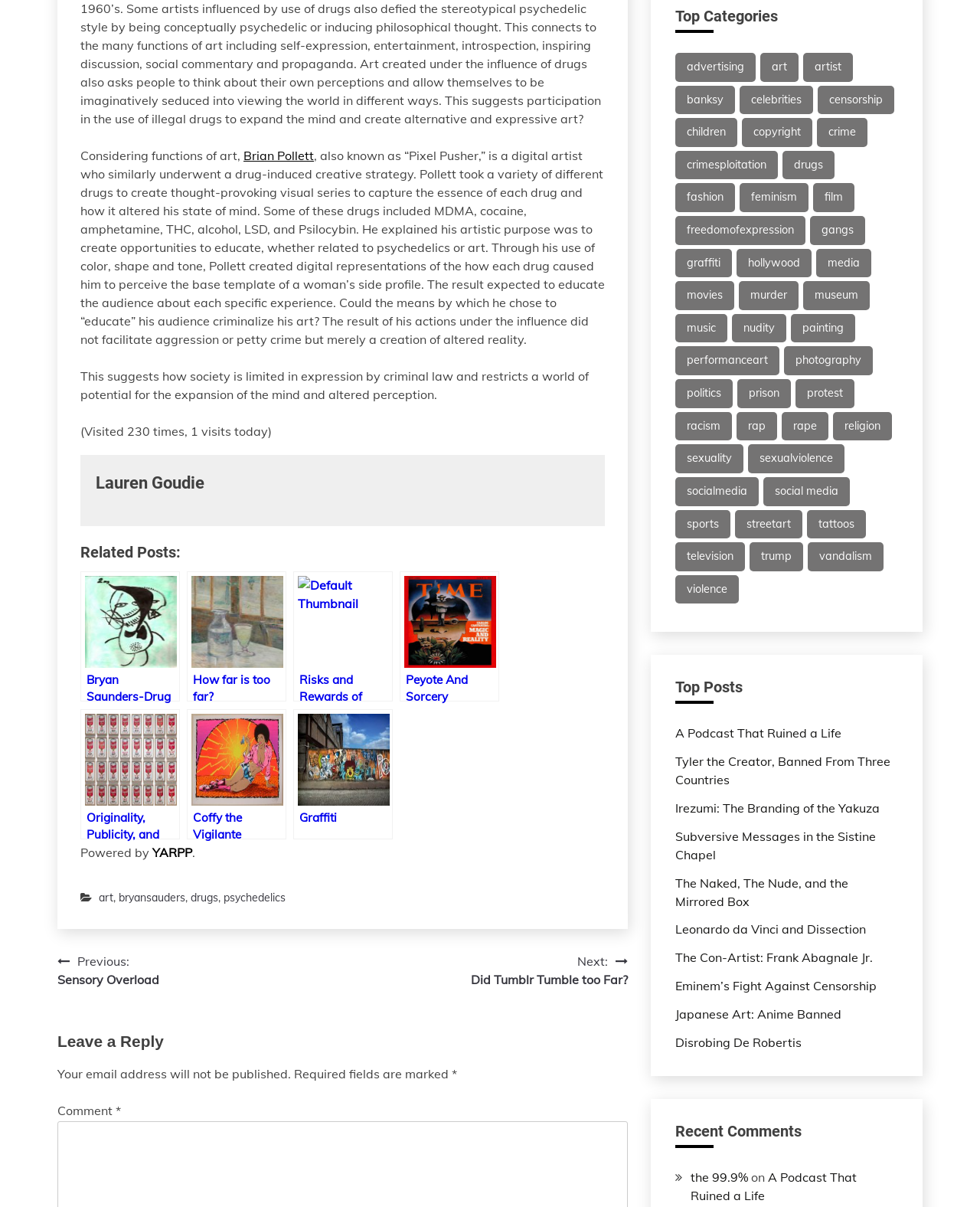Please identify the bounding box coordinates of the clickable area that will fulfill the following instruction: "Leave a reply". The coordinates should be in the format of four float numbers between 0 and 1, i.e., [left, top, right, bottom].

[0.059, 0.853, 0.641, 0.873]